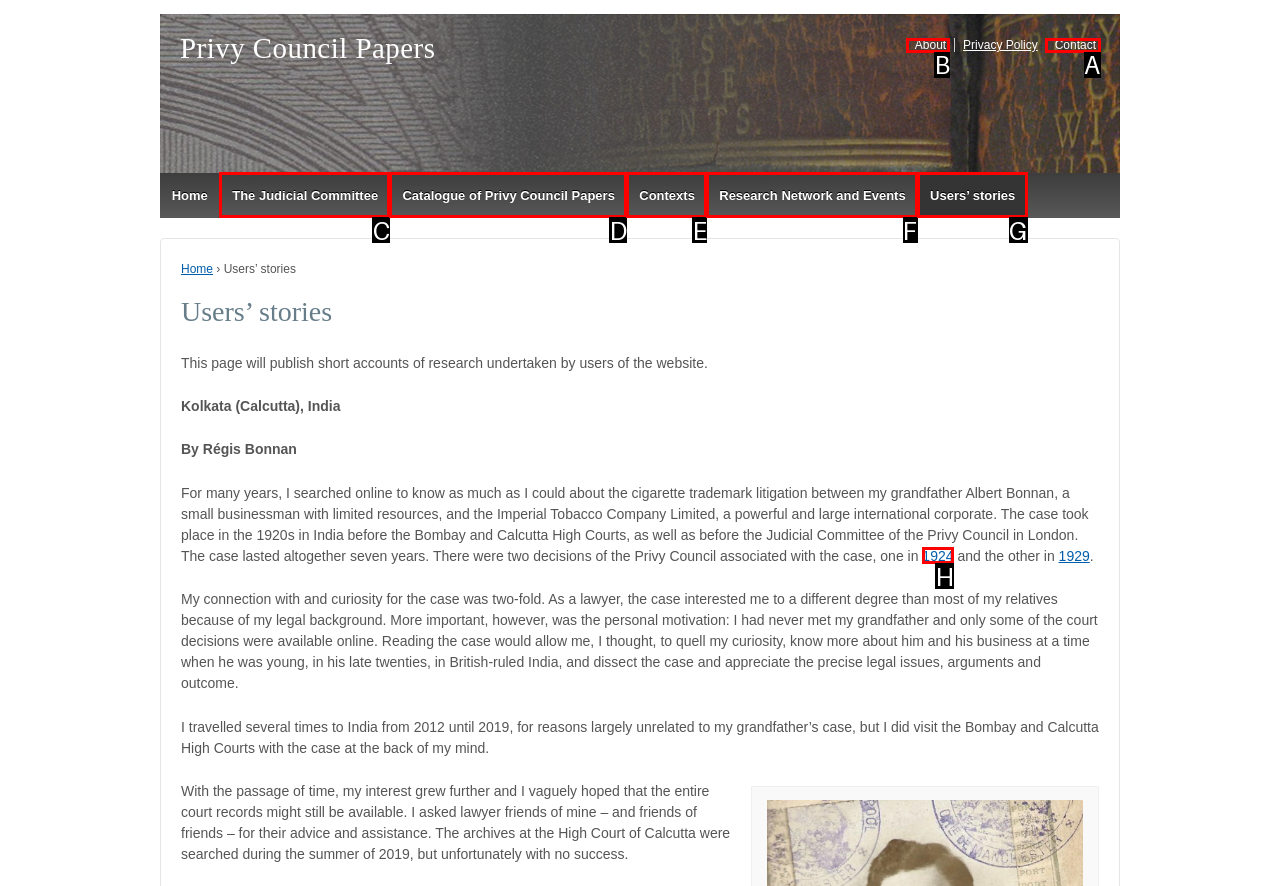Identify the HTML element to select in order to accomplish the following task: go to about page
Reply with the letter of the chosen option from the given choices directly.

B